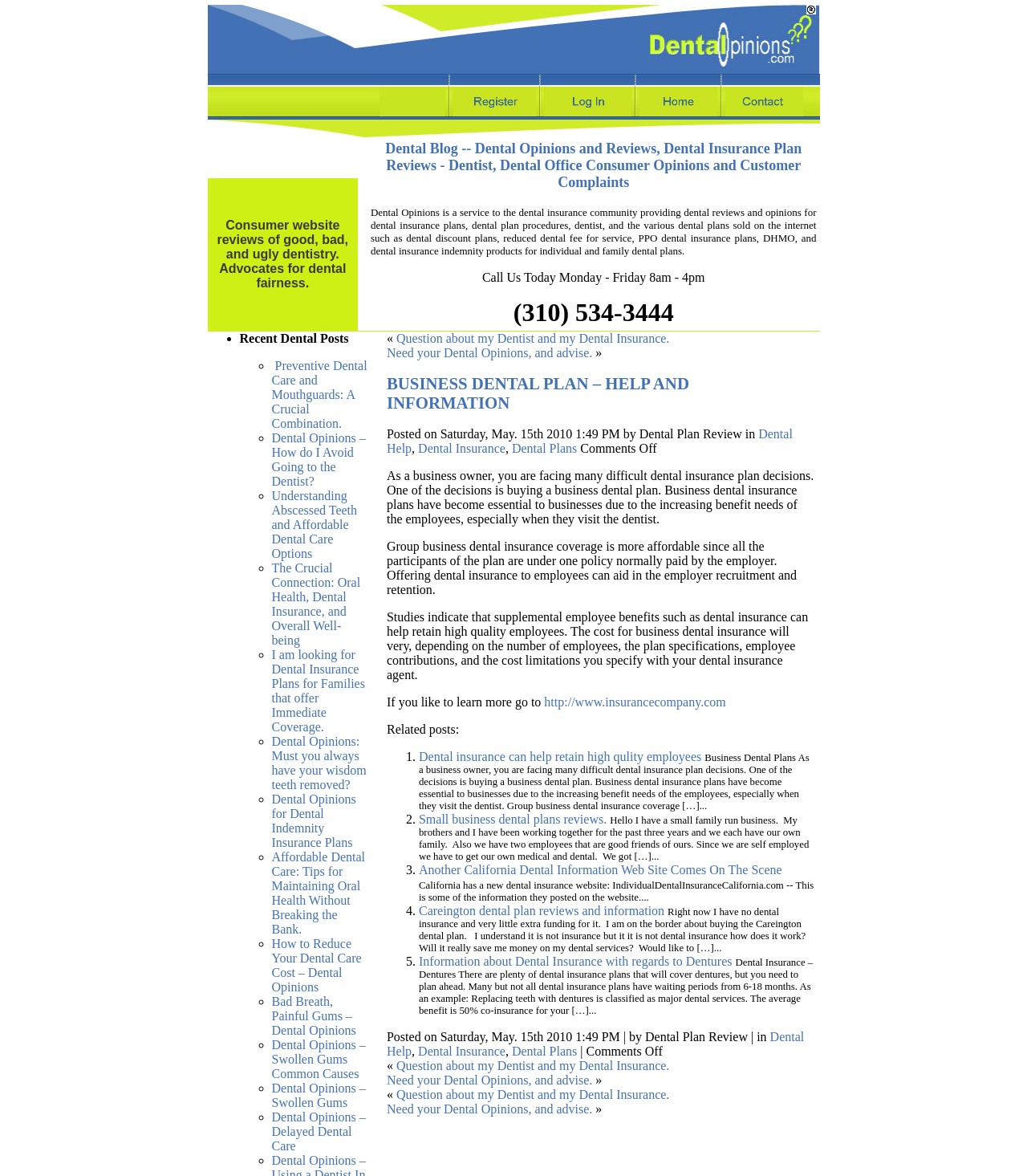What type of dental plans are mentioned on the webpage?
Give a detailed explanation using the information visible in the image.

The webpage mentions various types of dental plans, including dental discount plans, reduced dental fee for service, PPO dental insurance plans, DHMO, and dental insurance indemnity products, indicating a comprehensive coverage of different dental plan options.